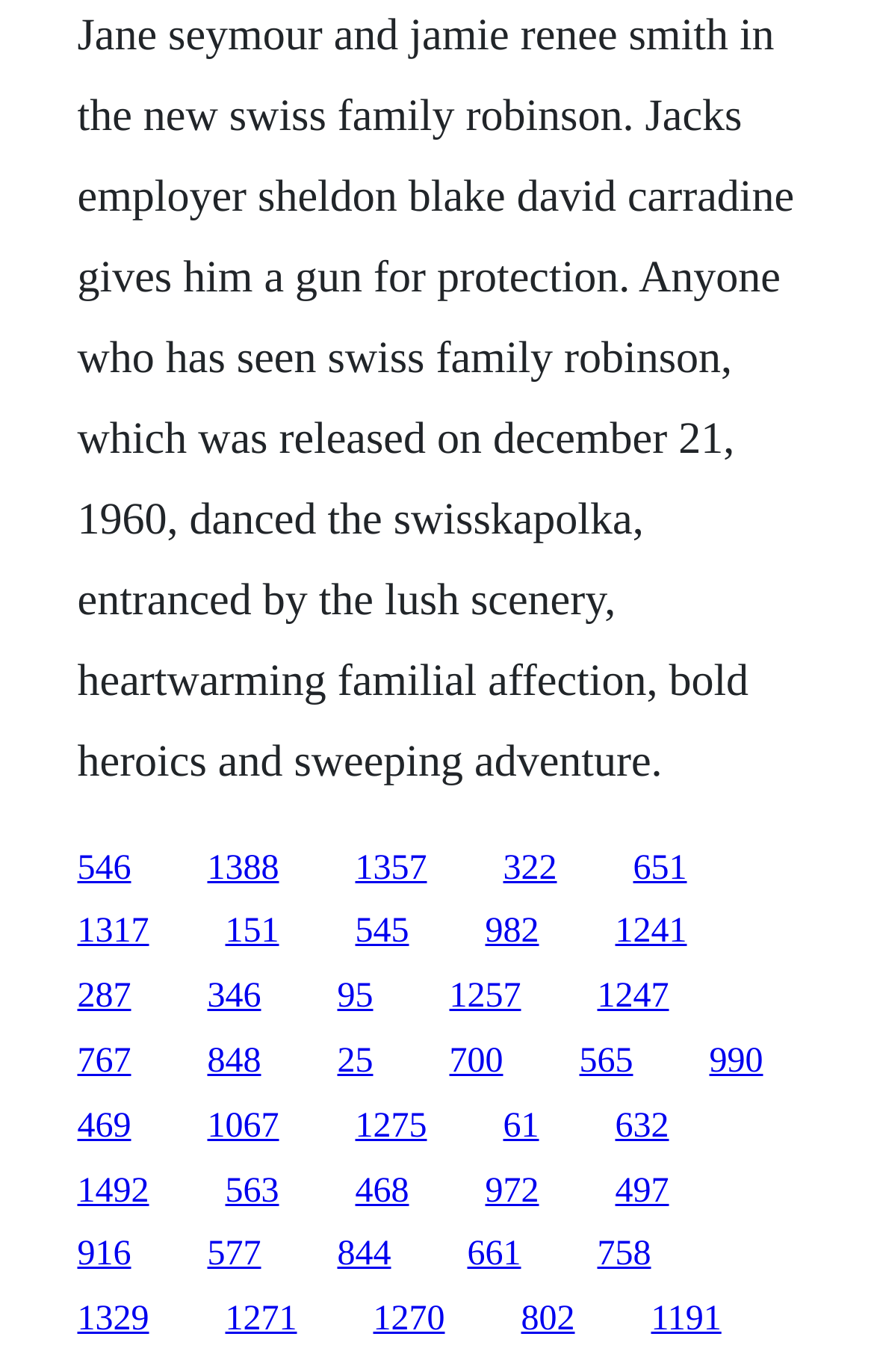Can you specify the bounding box coordinates for the region that should be clicked to fulfill this instruction: "visit the third link".

[0.406, 0.619, 0.488, 0.646]